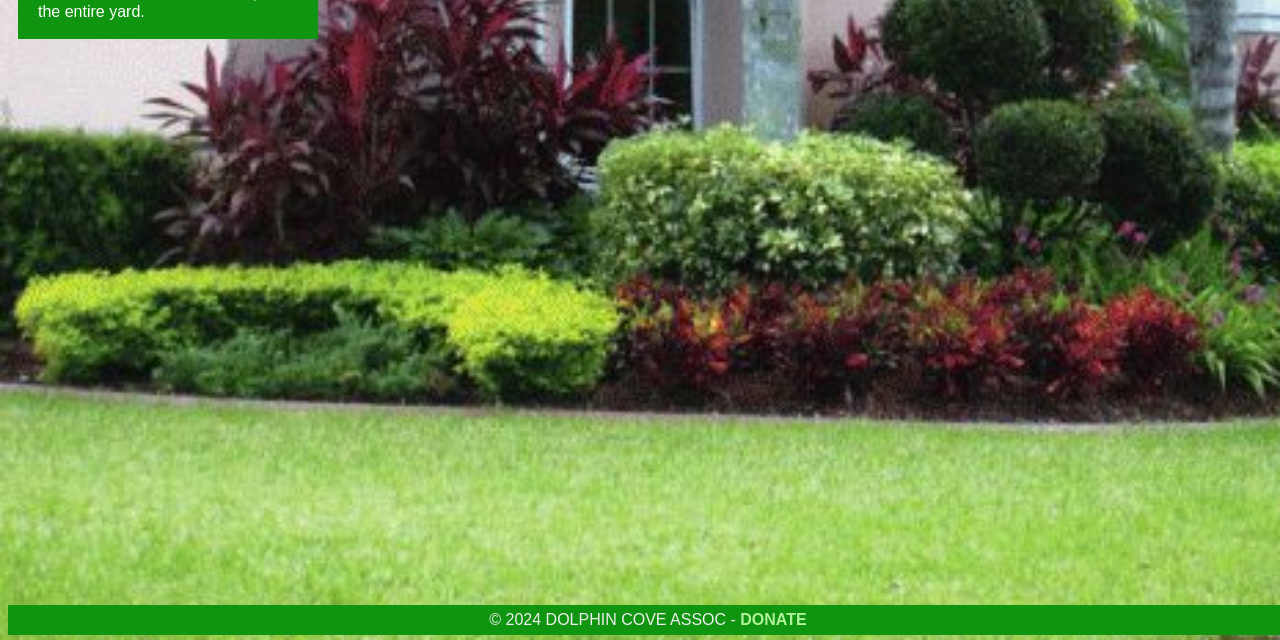Please provide the bounding box coordinates in the format (top-left x, top-left y, bottom-right x, bottom-right y). Remember, all values are floating point numbers between 0 and 1. What is the bounding box coordinate of the region described as: DONATE

[0.578, 0.955, 0.63, 0.983]